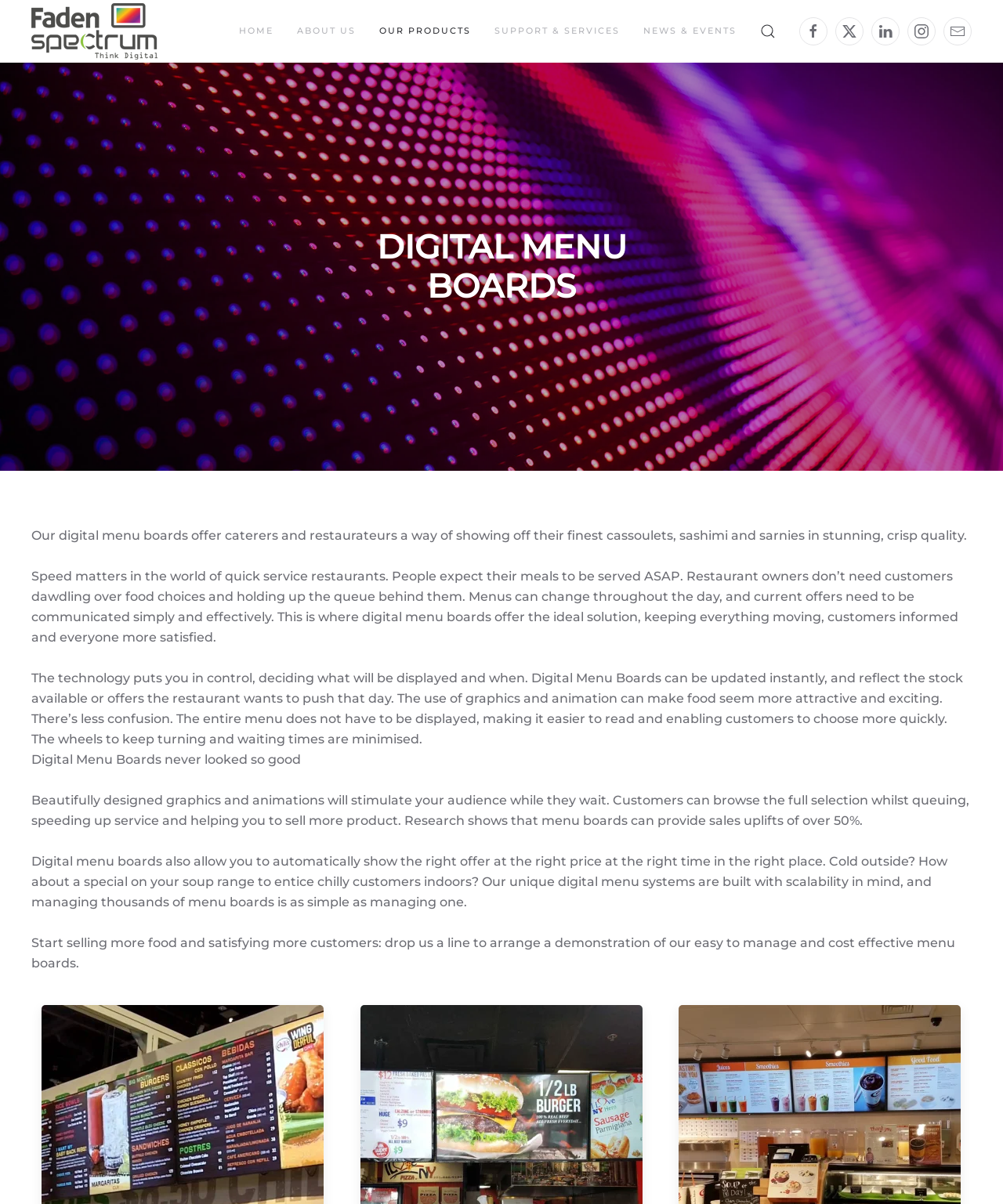Please identify the bounding box coordinates of the element that needs to be clicked to execute the following command: "View 'NEWS & EVENTS'". Provide the bounding box using four float numbers between 0 and 1, formatted as [left, top, right, bottom].

[0.641, 0.0, 0.734, 0.052]